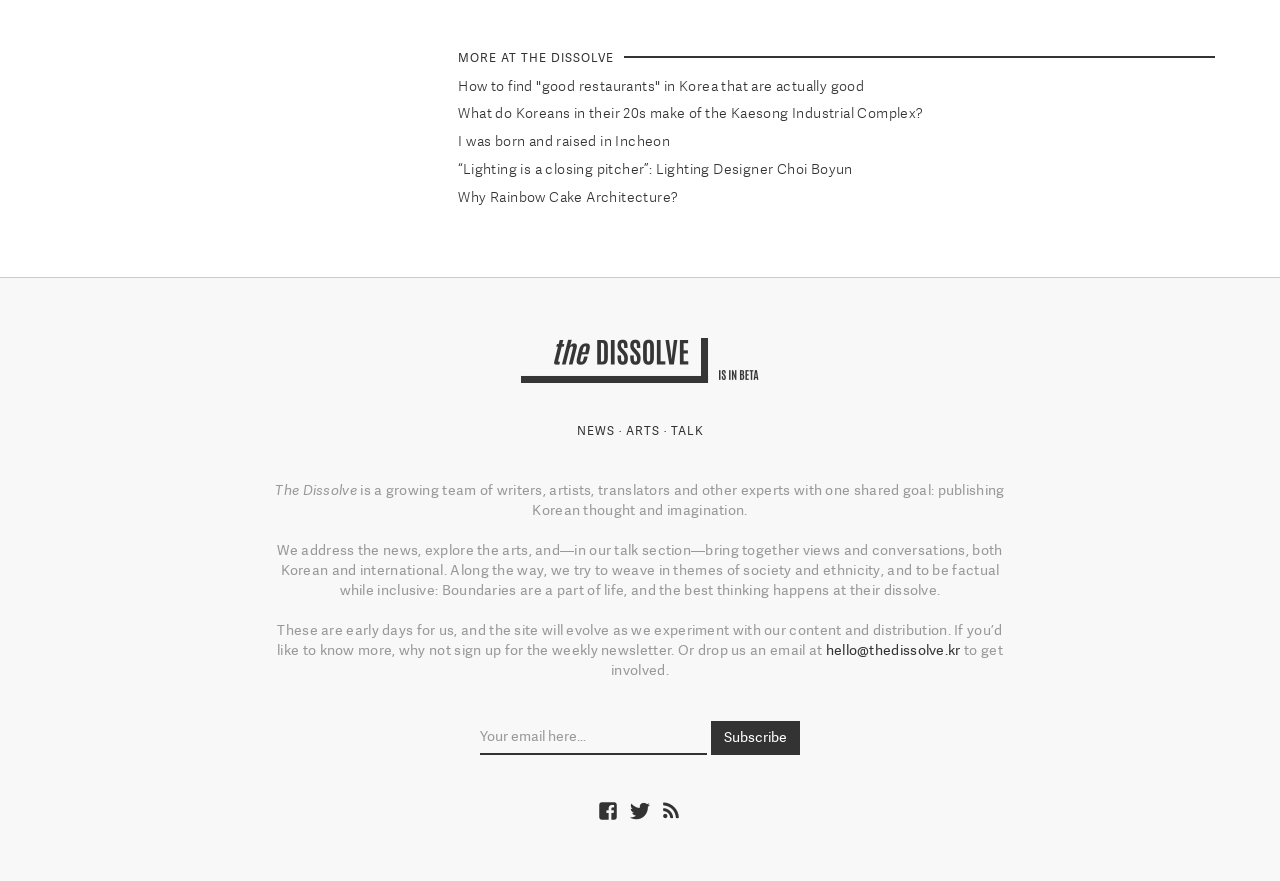Respond to the question below with a concise word or phrase:
What are the main sections of the website?

NEWS · ARTS · TALK